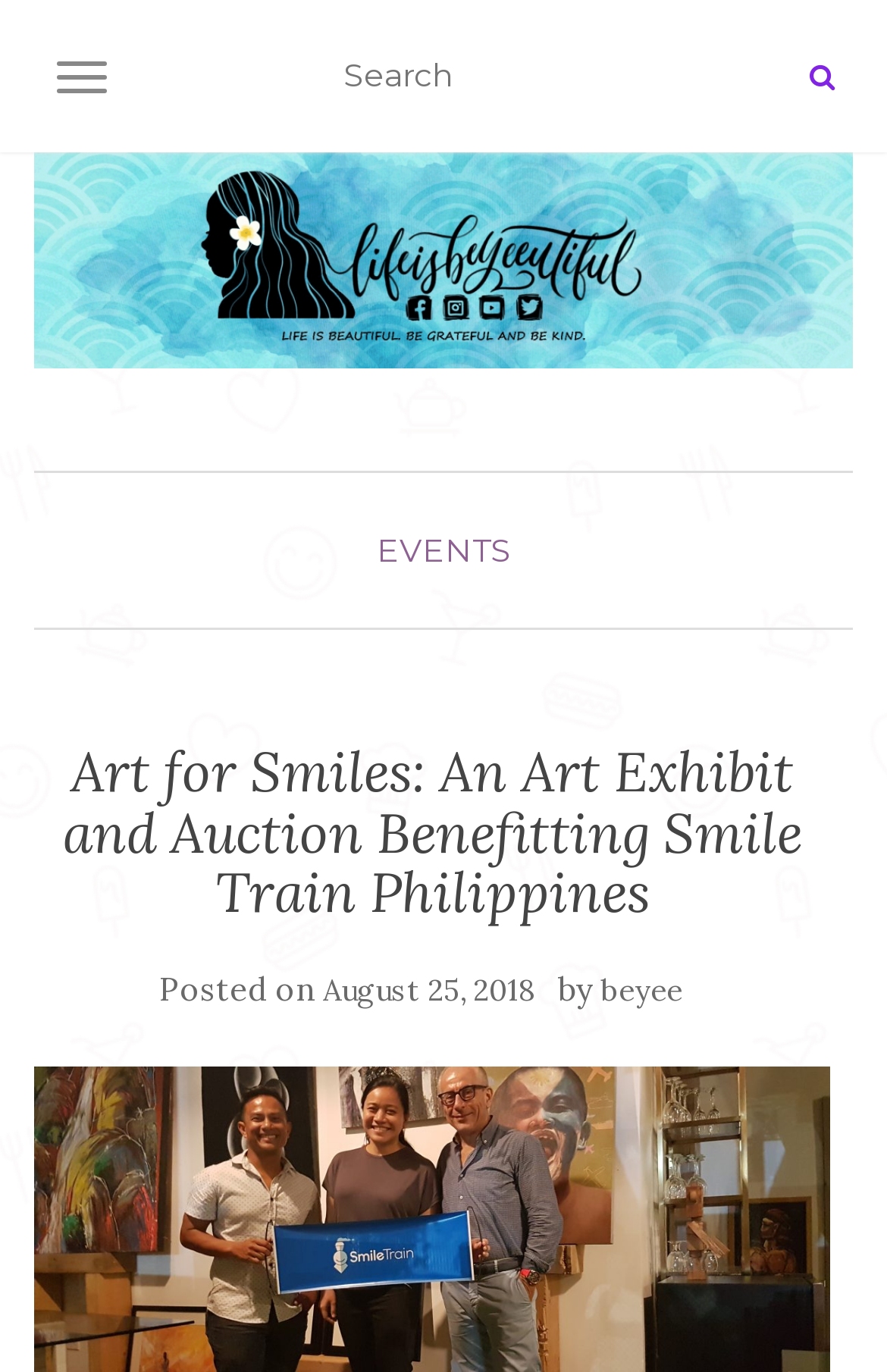What is the purpose of the auction?
Give a one-word or short-phrase answer derived from the screenshot.

Benefitting Smile Train Philippines